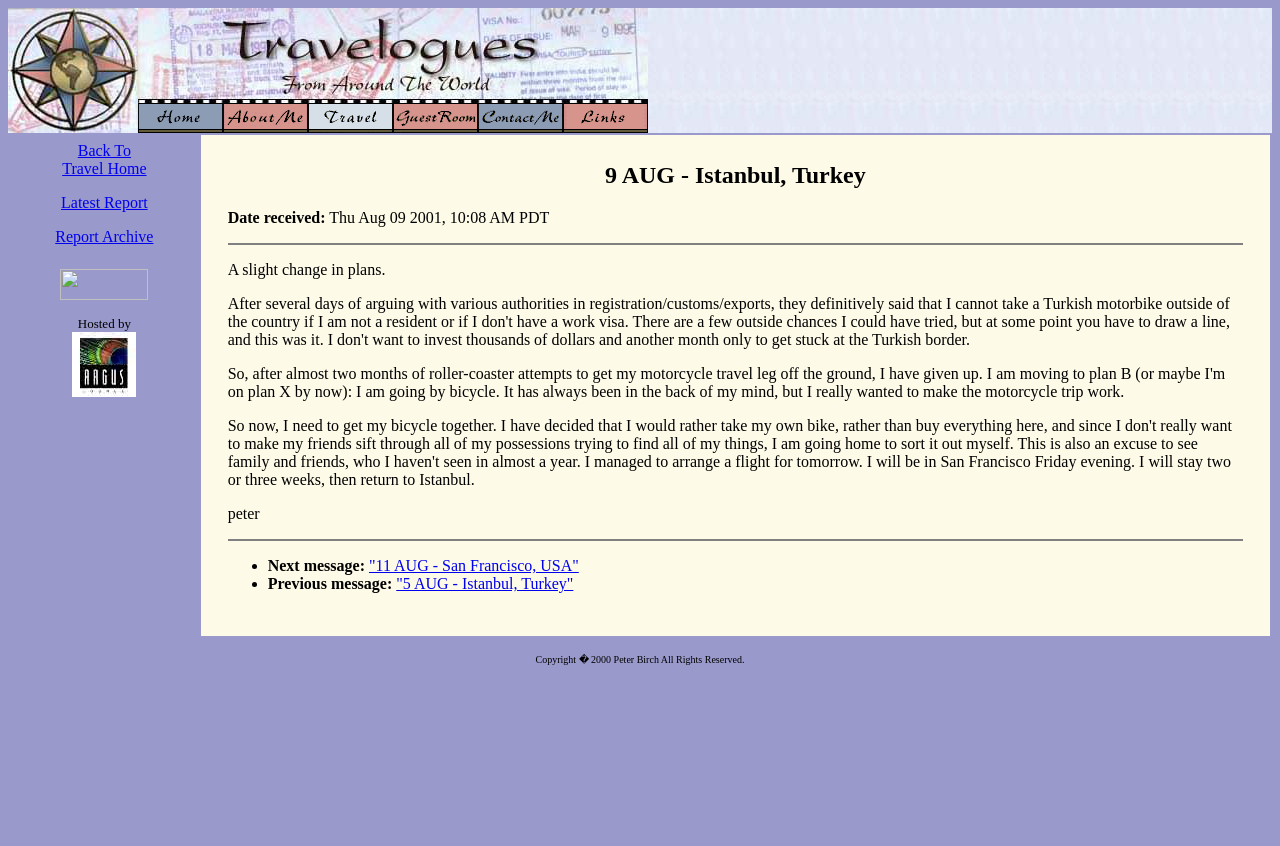How many columns are in the table?
Your answer should be a single word or phrase derived from the screenshot.

2